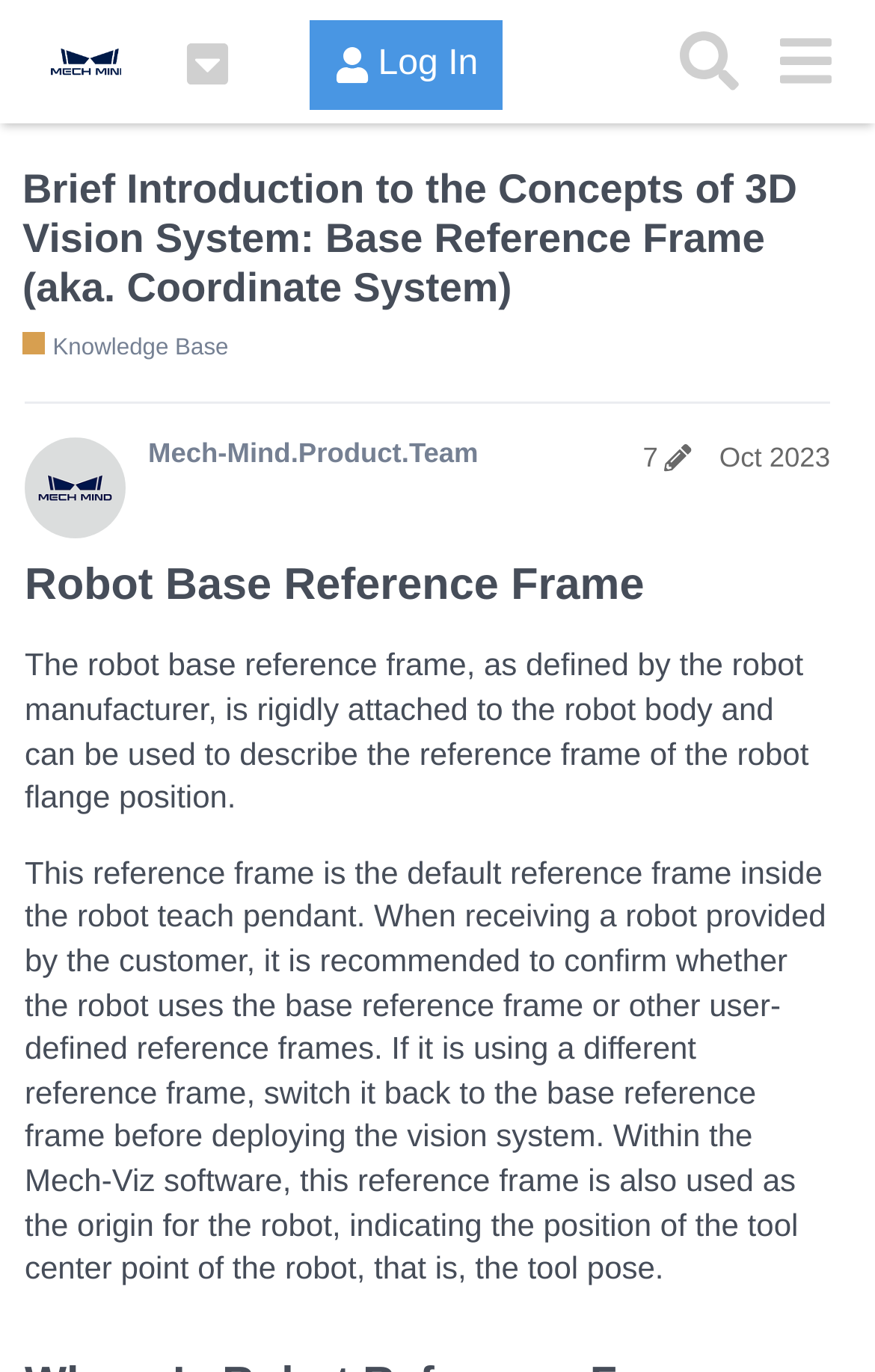Using the format (top-left x, top-left y, bottom-right x, bottom-right y), and given the element description, identify the bounding box coordinates within the screenshot: aria-label="Search" title="Search"

[0.755, 0.01, 0.865, 0.08]